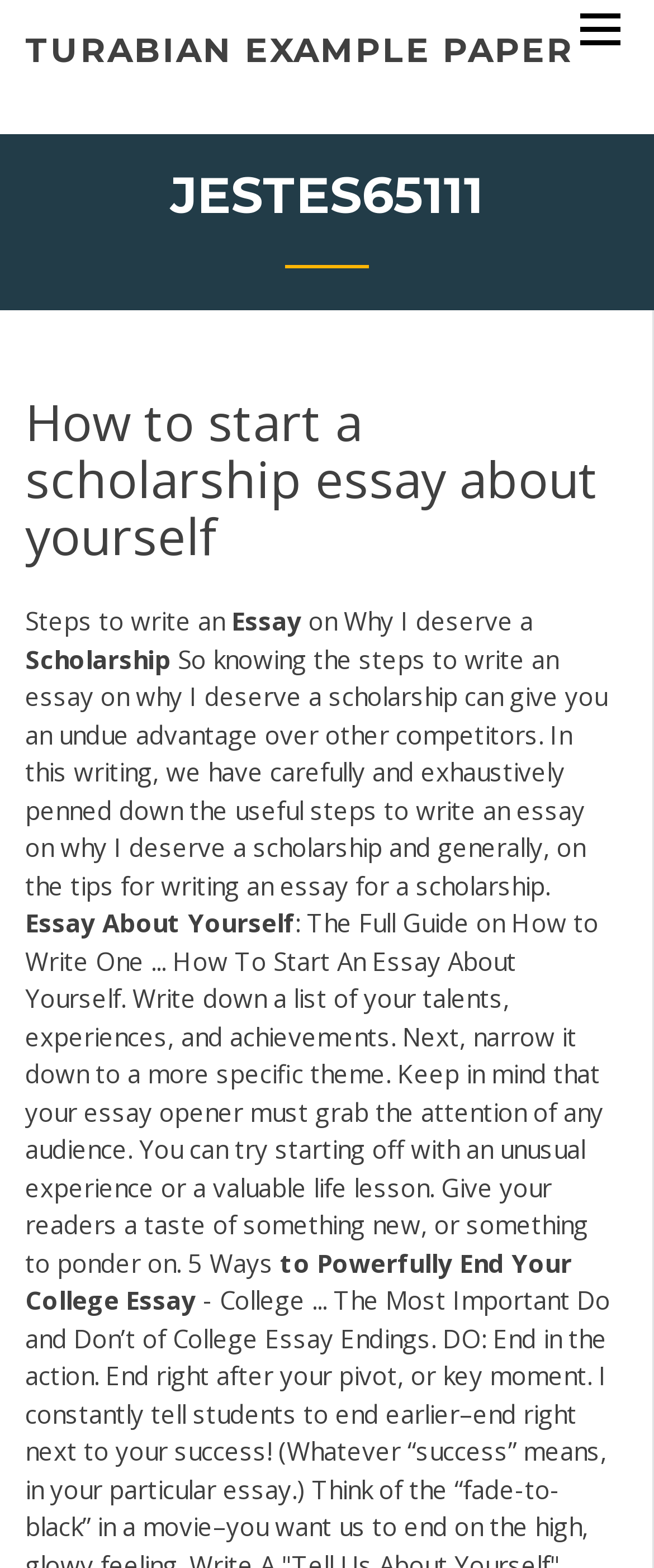What should be included in the list when writing a scholarship essay?
Deliver a detailed and extensive answer to the question.

The webpage suggests that when writing a scholarship essay, one should start by making a list of their talents, experiences, and achievements. This list can then be narrowed down to a specific theme to focus on in the essay.